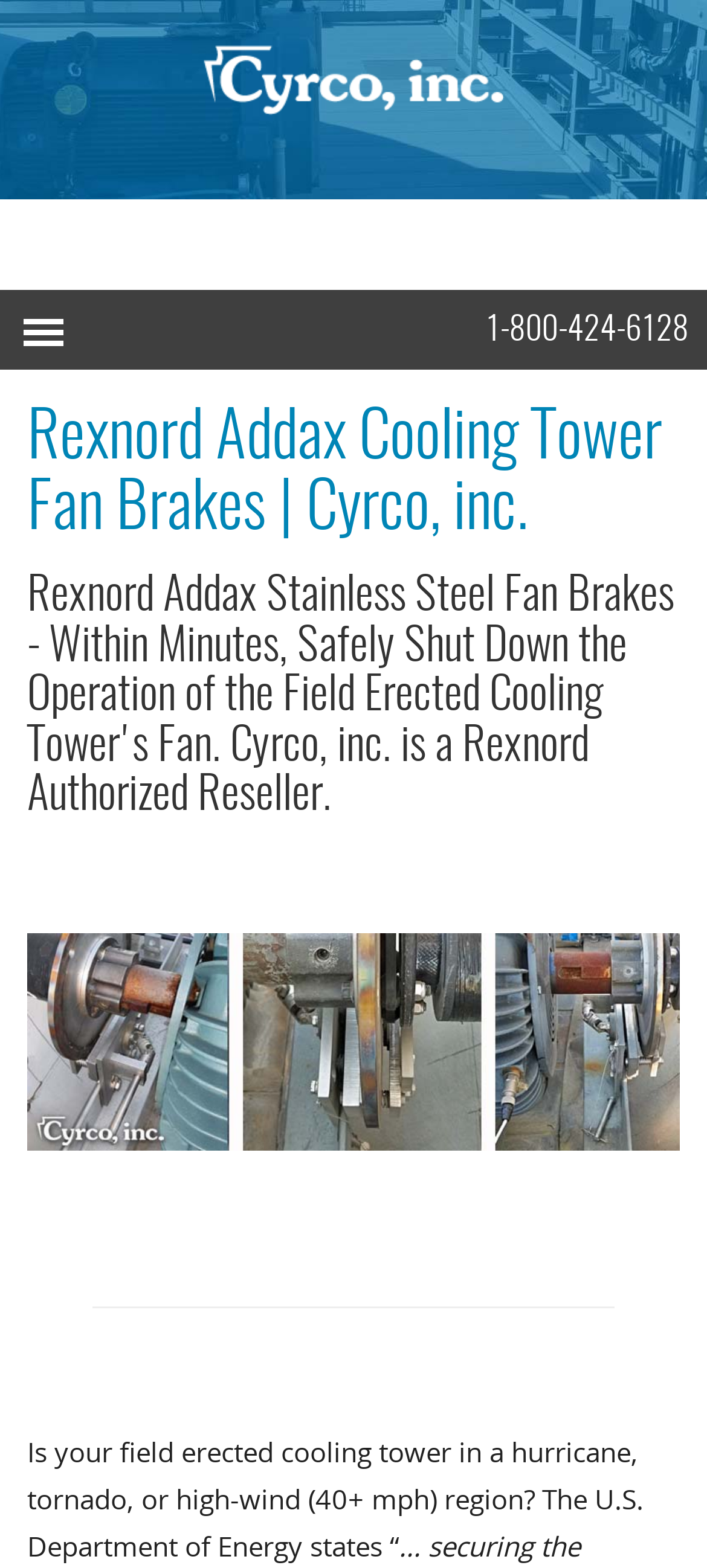What is the phone number for Cyrco, inc.?
Please provide a detailed and comprehensive answer to the question.

I found the phone number by looking at the static text element with the content '1-800-424-6128' located at the top right corner of the webpage.